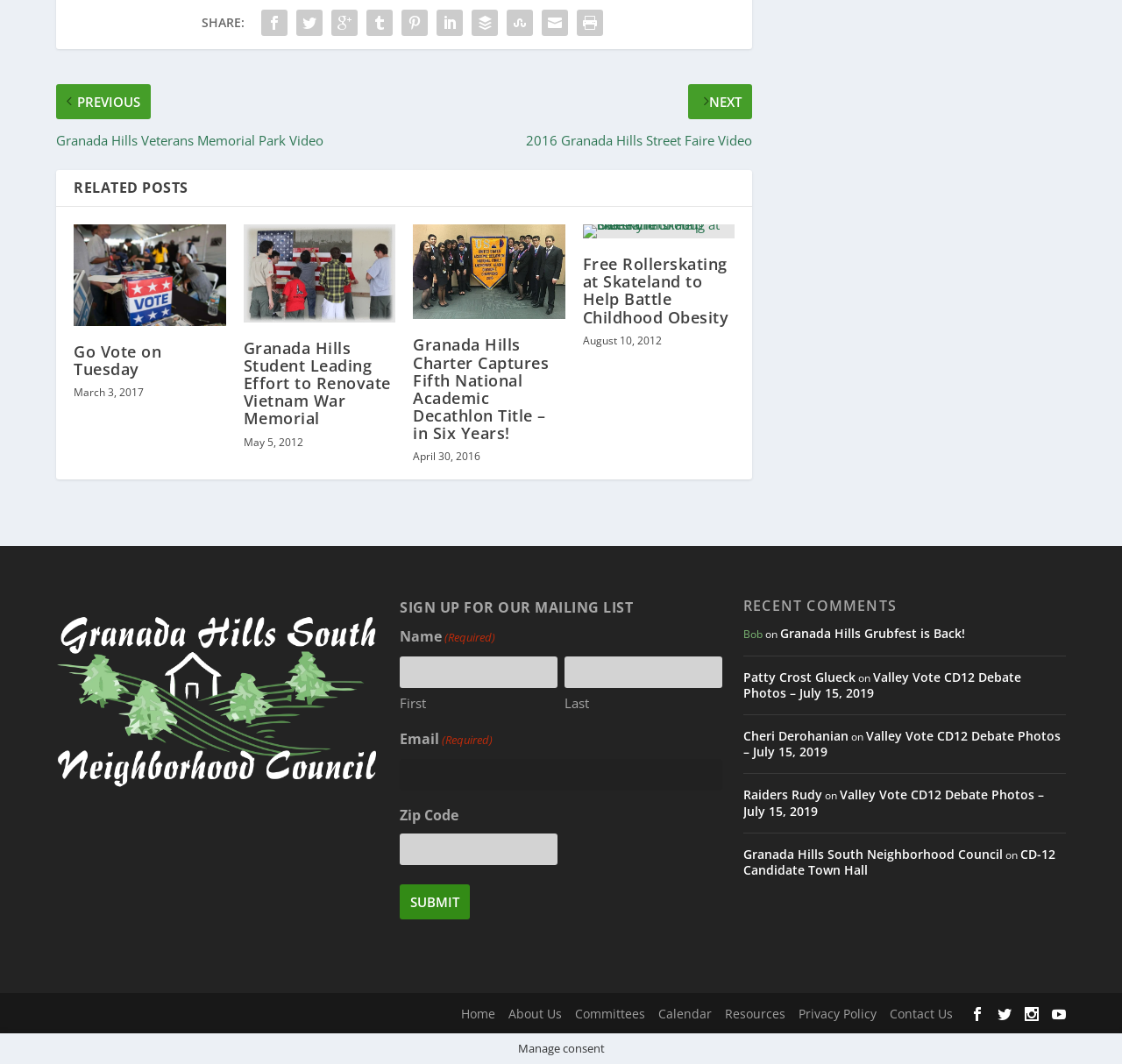Using the details in the image, give a detailed response to the question below:
What is the purpose of the textbox labeled 'ZIP Code'?

I found a textbox labeled 'ZIP Code' in the 'SIGN UP FOR OUR MAILING LIST' section, which suggests that it is used to input the user's ZIP Code.